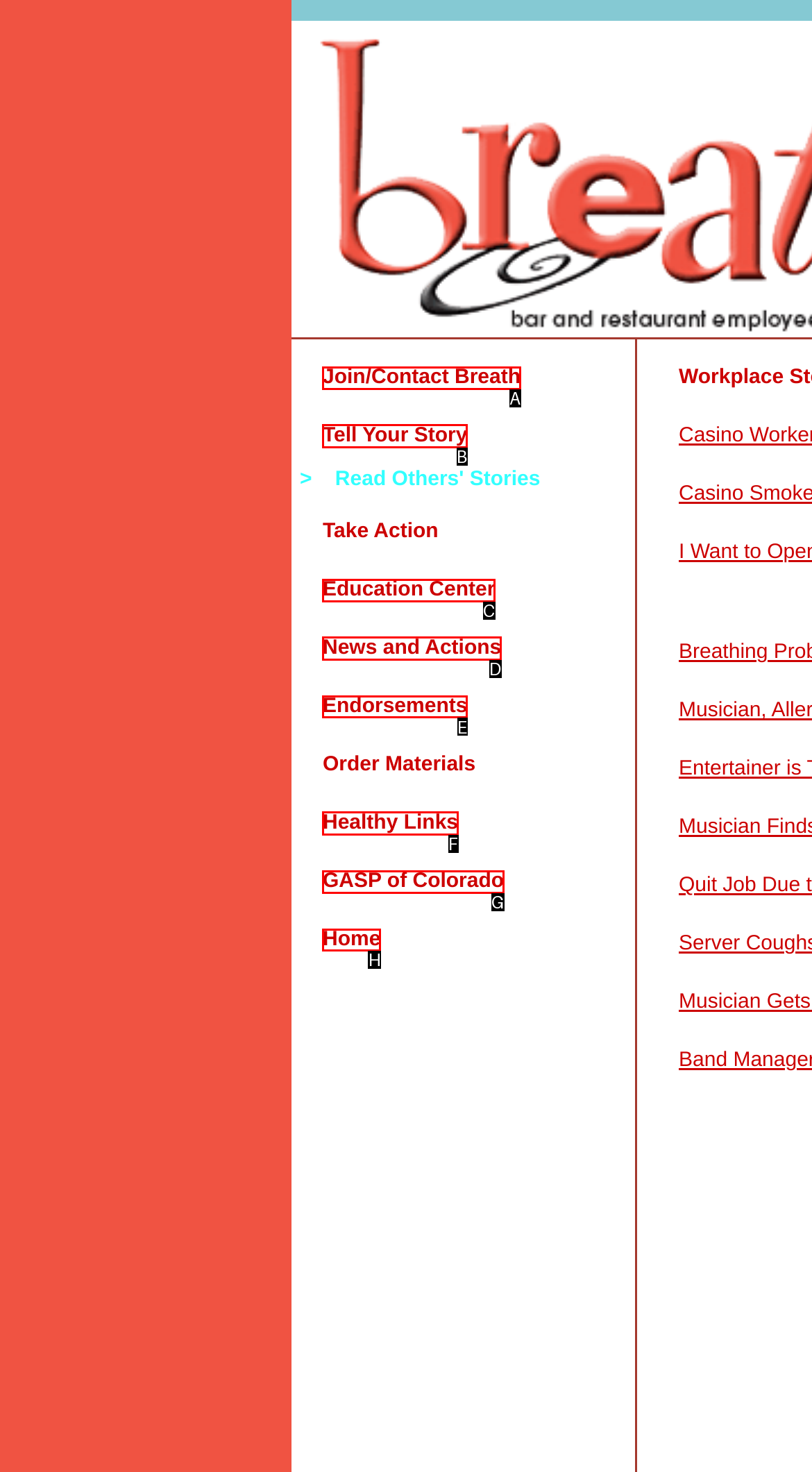Pick the option that should be clicked to perform the following task: Go to Home page
Answer with the letter of the selected option from the available choices.

H